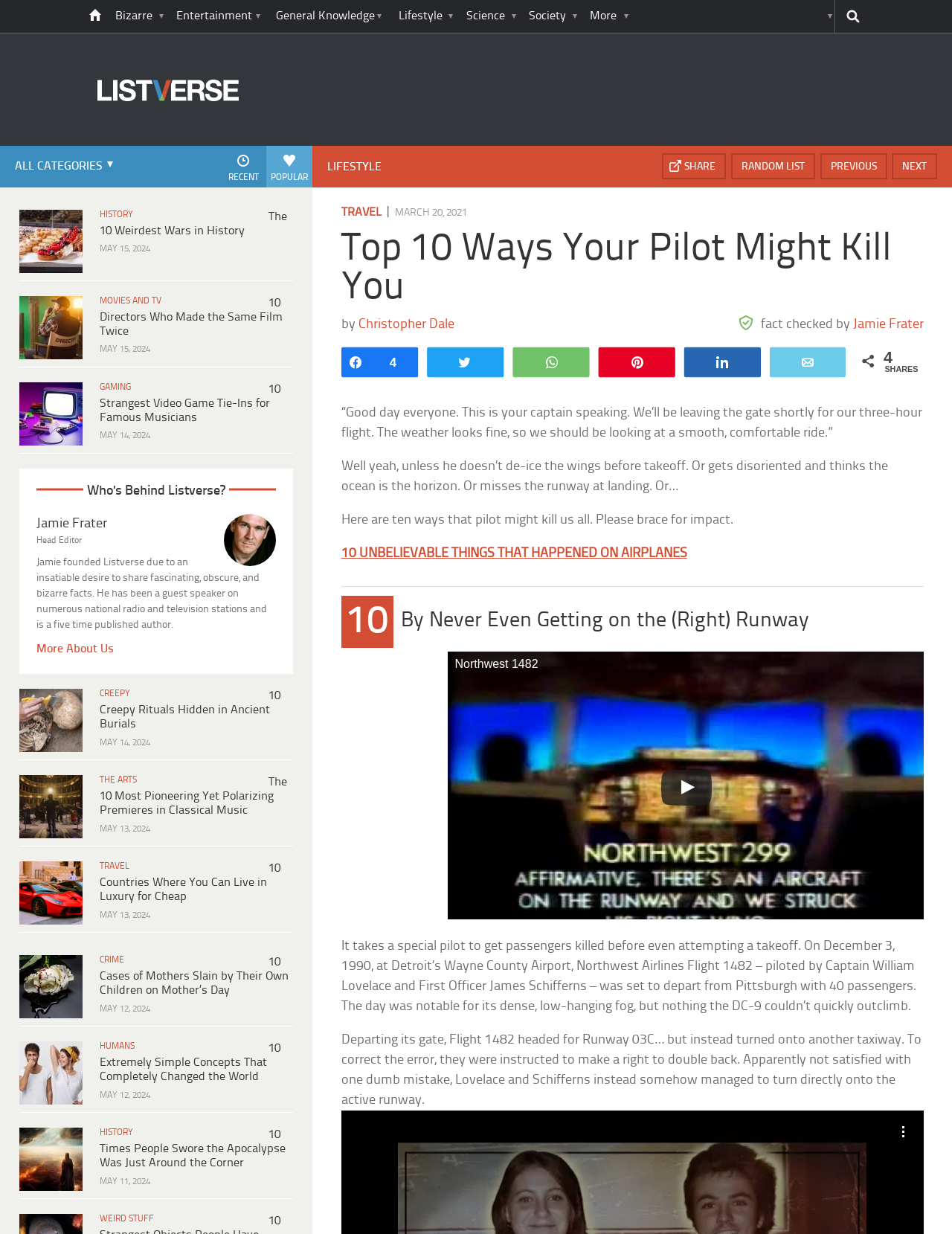Please examine the image and provide a detailed answer to the question: How many articles are on this webpage?

I counted the number of article elements on the webpage and found that there are 10 articles in total, each with a unique heading and category.